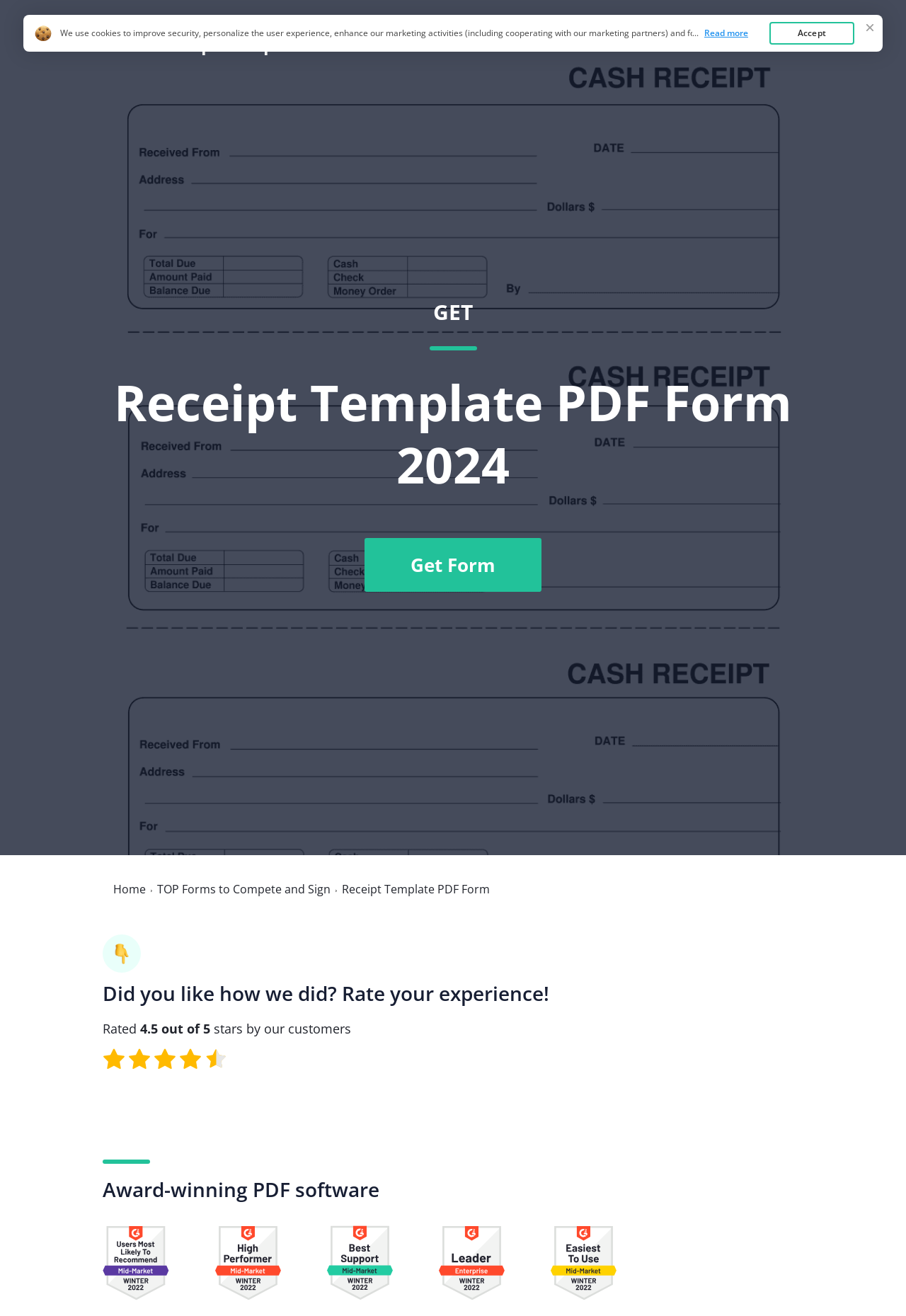Bounding box coordinates are specified in the format (top-left x, top-left y, bottom-right x, bottom-right y). All values are floating point numbers bounded between 0 and 1. Please provide the bounding box coordinate of the region this sentence describes: Get Form

[0.402, 0.409, 0.598, 0.45]